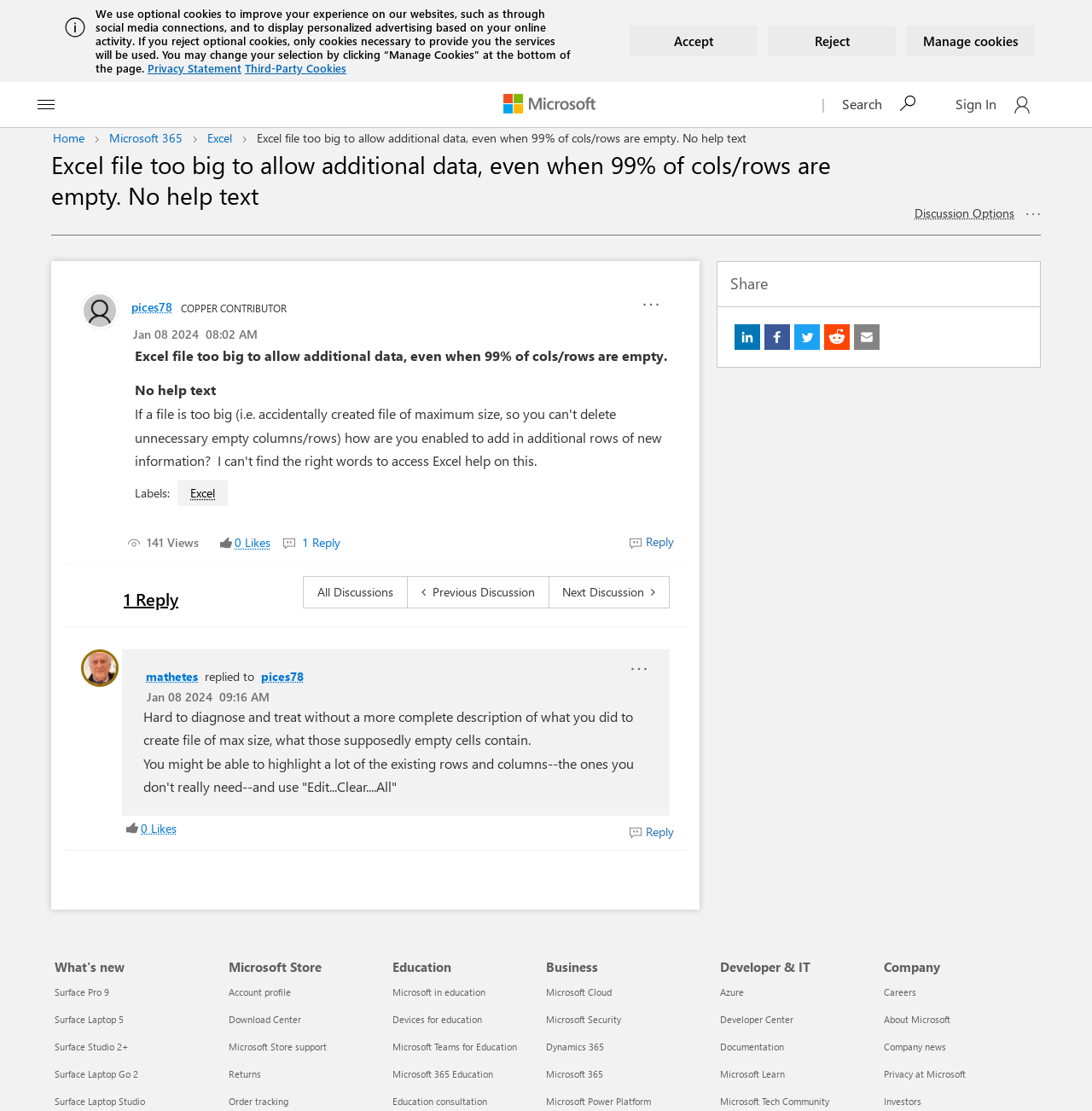Predict the bounding box coordinates for the UI element described as: "Microsoft 365 Education". The coordinates should be four float numbers between 0 and 1, presented as [left, top, right, bottom].

[0.359, 0.961, 0.452, 0.972]